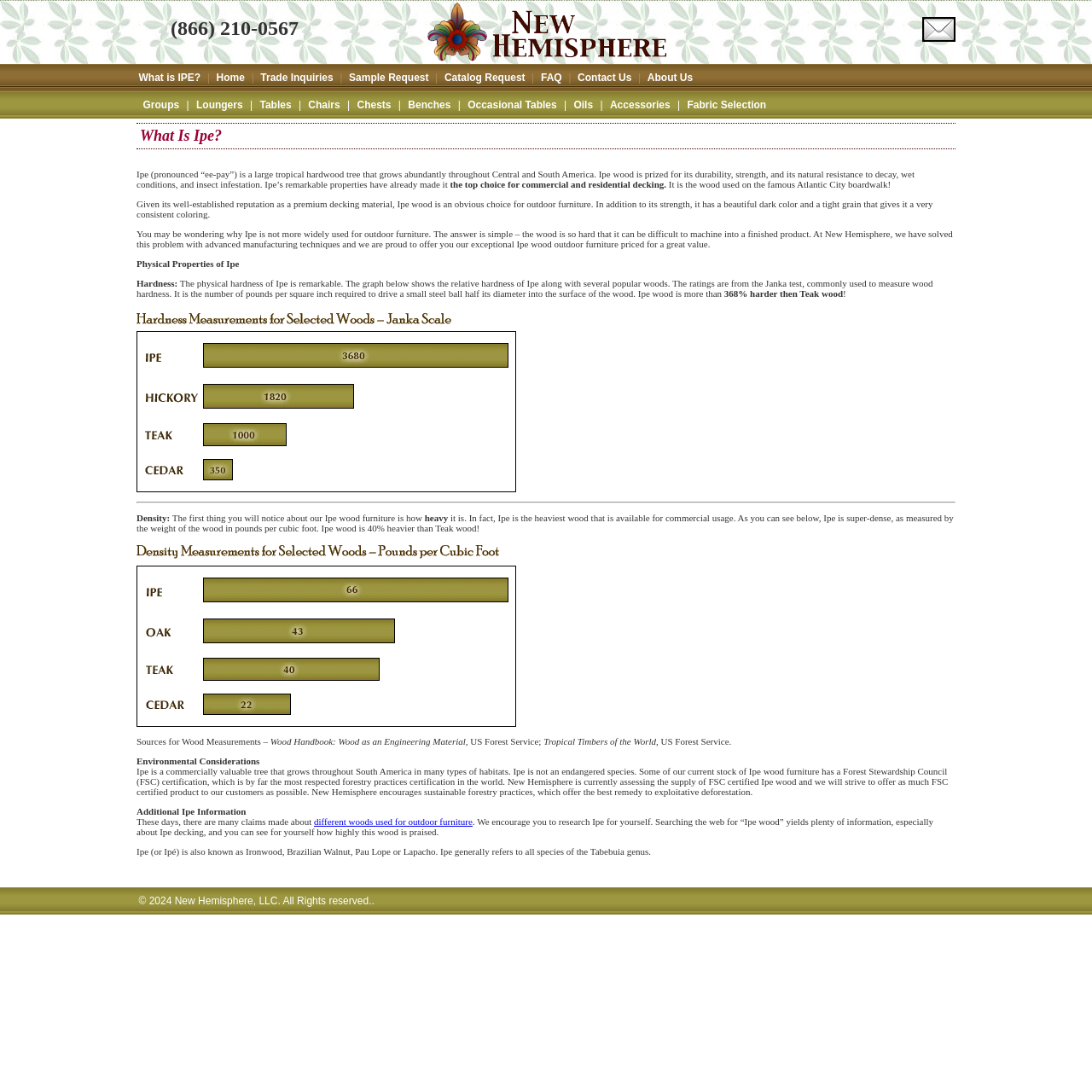Please find the bounding box coordinates of the section that needs to be clicked to achieve this instruction: "Click 'What is IPE?'".

[0.127, 0.066, 0.184, 0.077]